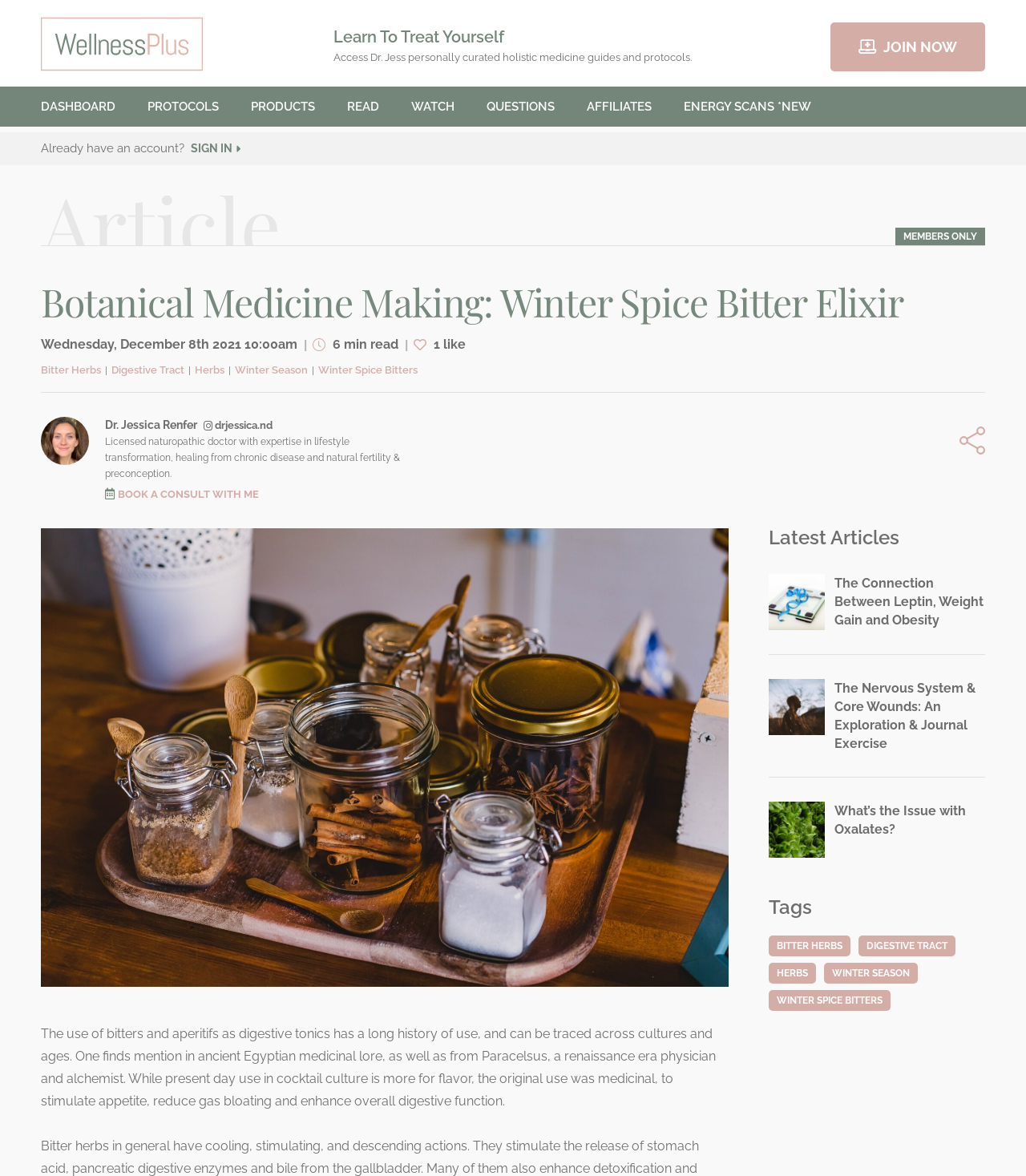What is the purpose of bitters and aperitifs?
Your answer should be a single word or phrase derived from the screenshot.

to stimulate appetite, reduce gas bloating and enhance overall digestive function